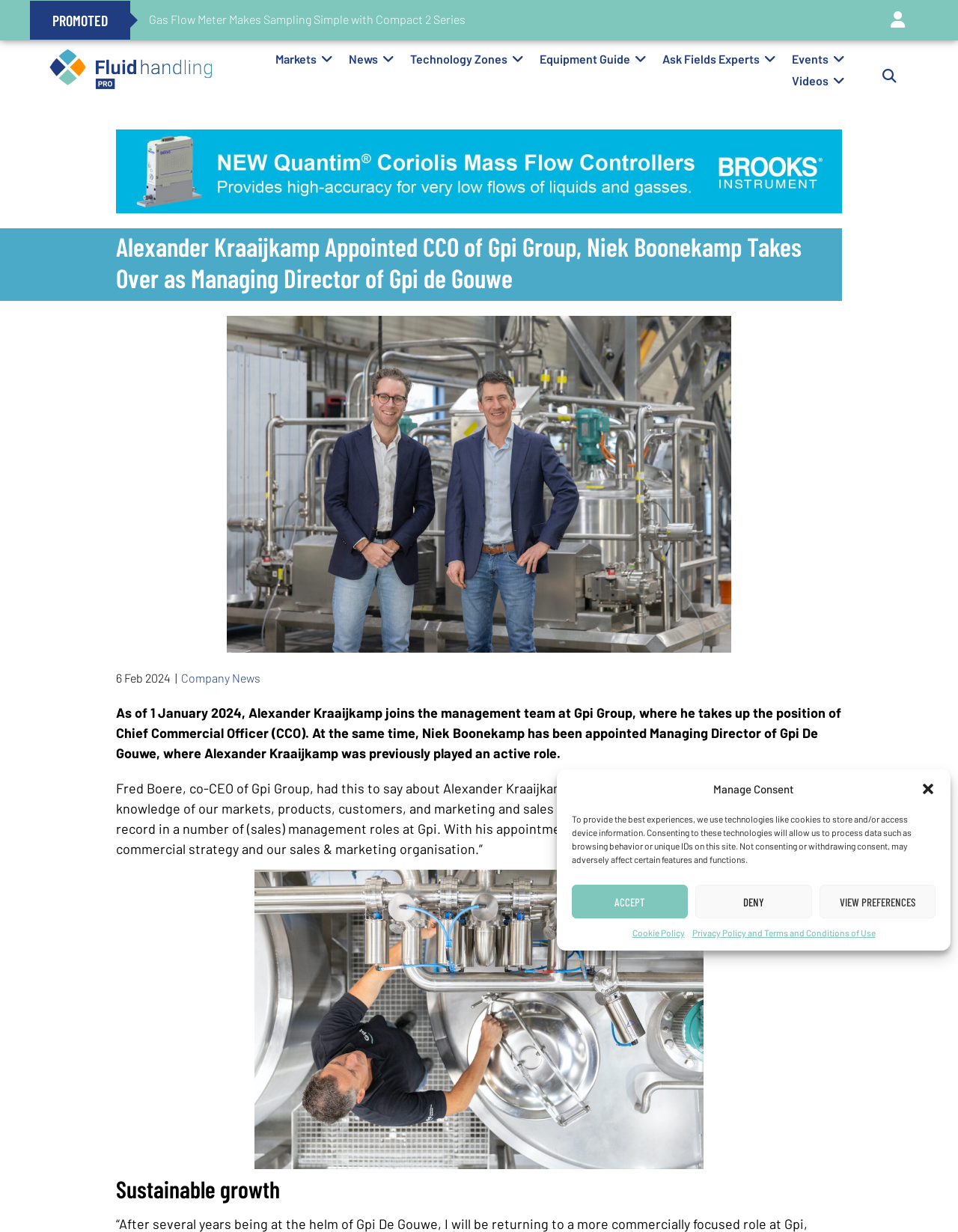Identify the bounding box coordinates of the area you need to click to perform the following instruction: "Click the 'Markets' link".

[0.287, 0.042, 0.33, 0.053]